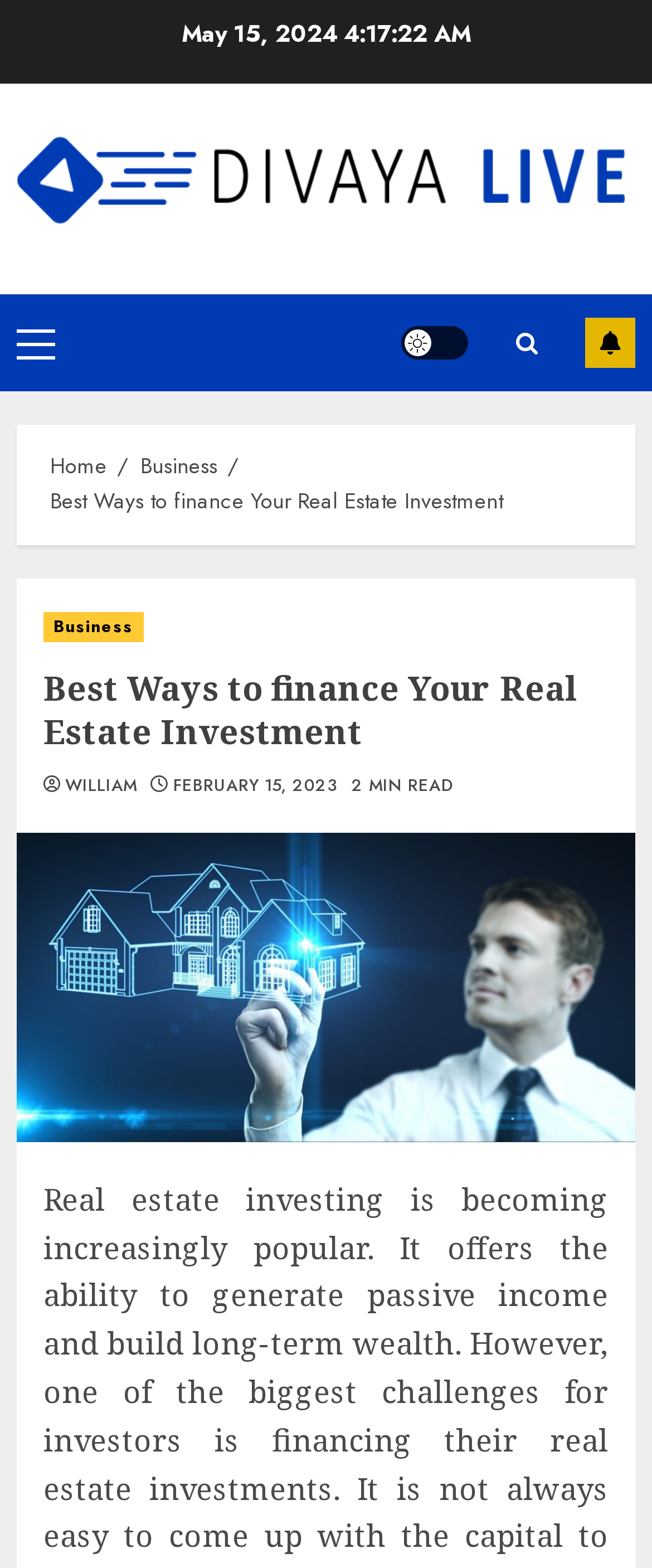Please find and report the bounding box coordinates of the element to click in order to perform the following action: "Click on the 'Primary Menu' link". The coordinates should be expressed as four float numbers between 0 and 1, in the format [left, top, right, bottom].

[0.026, 0.209, 0.085, 0.228]